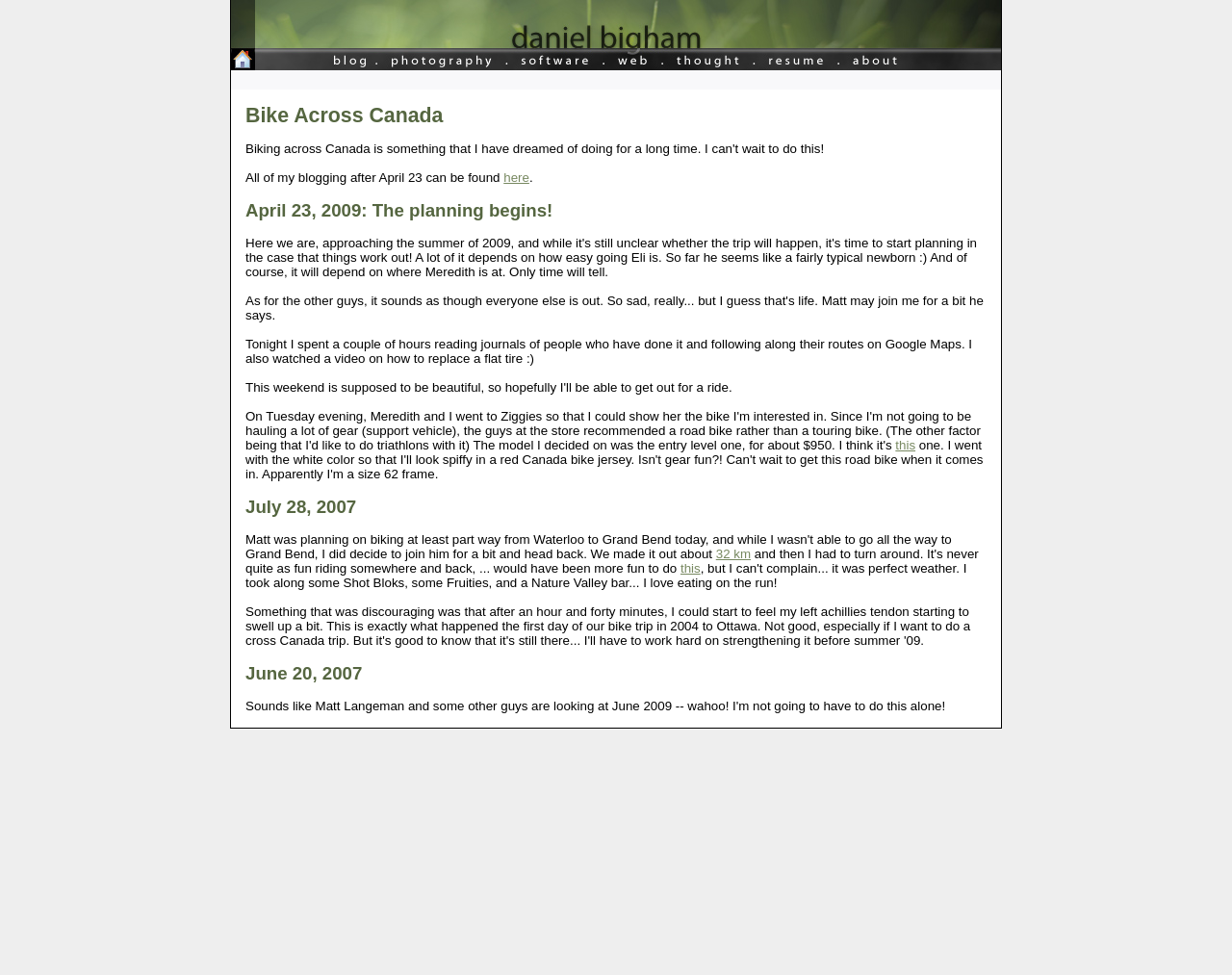Please find the top heading of the webpage and generate its text.

Bike Across Canada